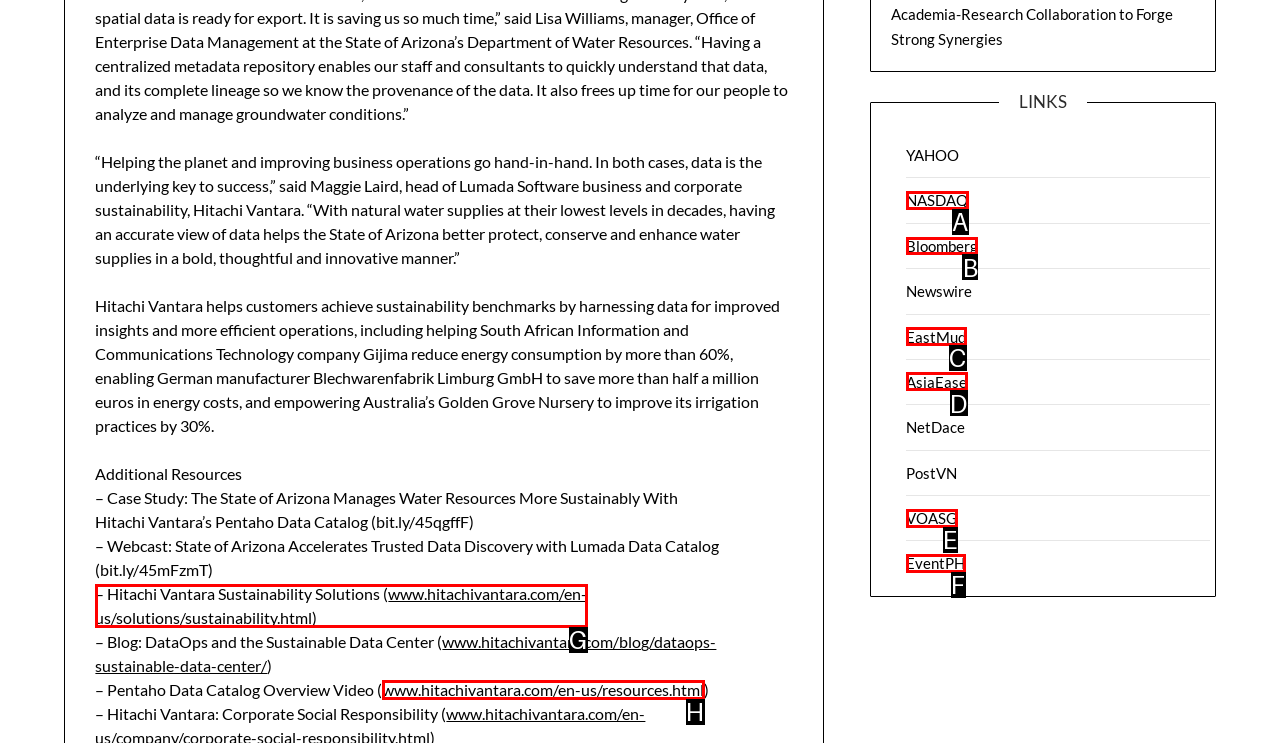What option should you select to complete this task: Visit RETURN TO OUR HOME PAGE? Indicate your answer by providing the letter only.

None